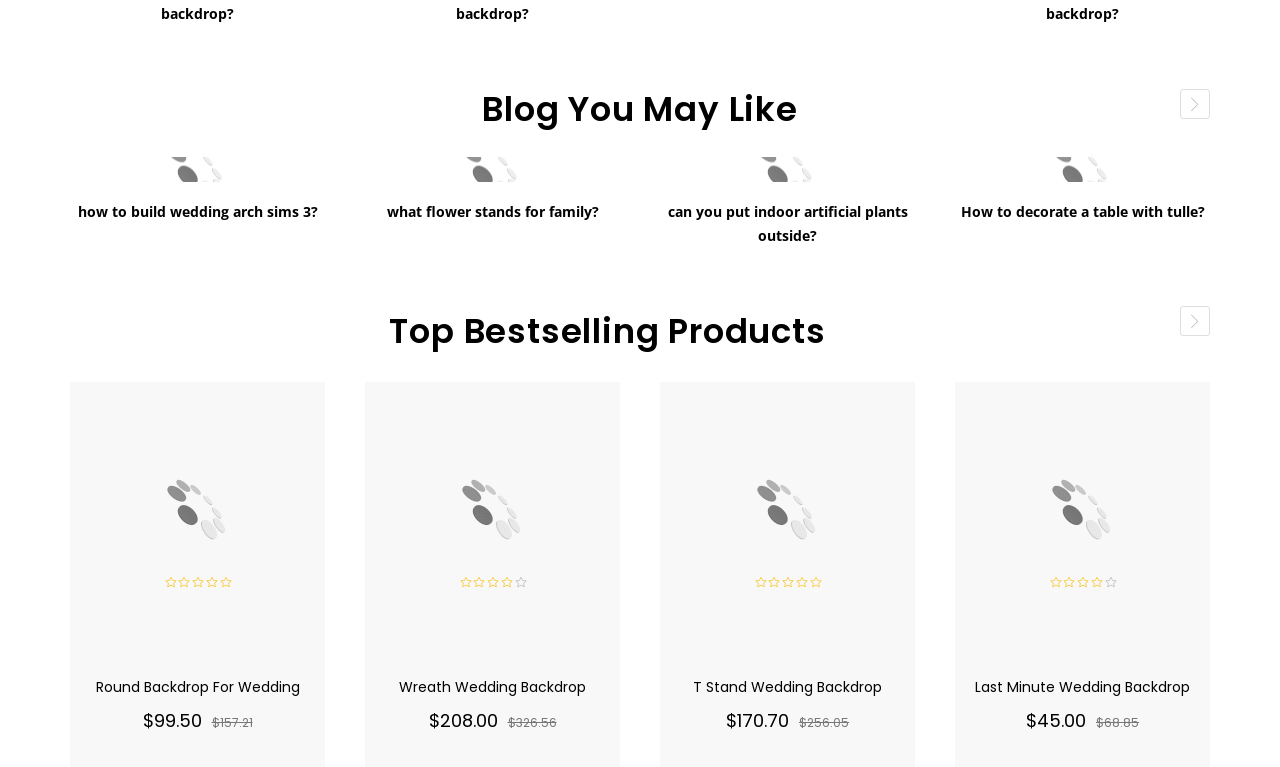Analyze the image and provide a detailed answer to the question: What is the purpose of the buttons with icons '', '', and ''?

The buttons with icons '', '', and '' are located next to each product, but their purpose is not explicitly stated on the webpage. They may be used for adding products to a cart, favoriting, or sharing.